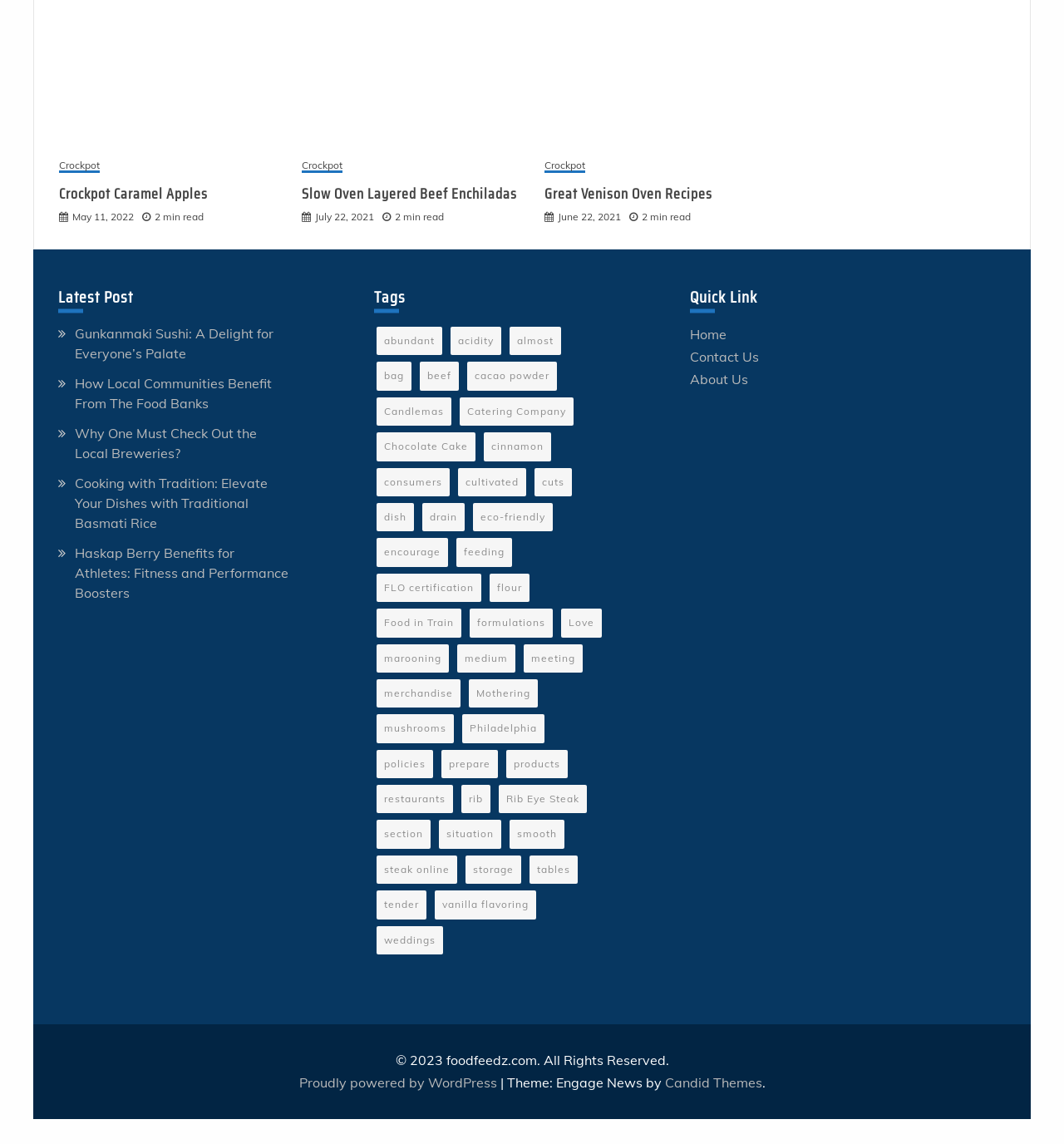Please determine the bounding box coordinates of the section I need to click to accomplish this instruction: "Explore the tag abundant".

[0.354, 0.286, 0.416, 0.311]